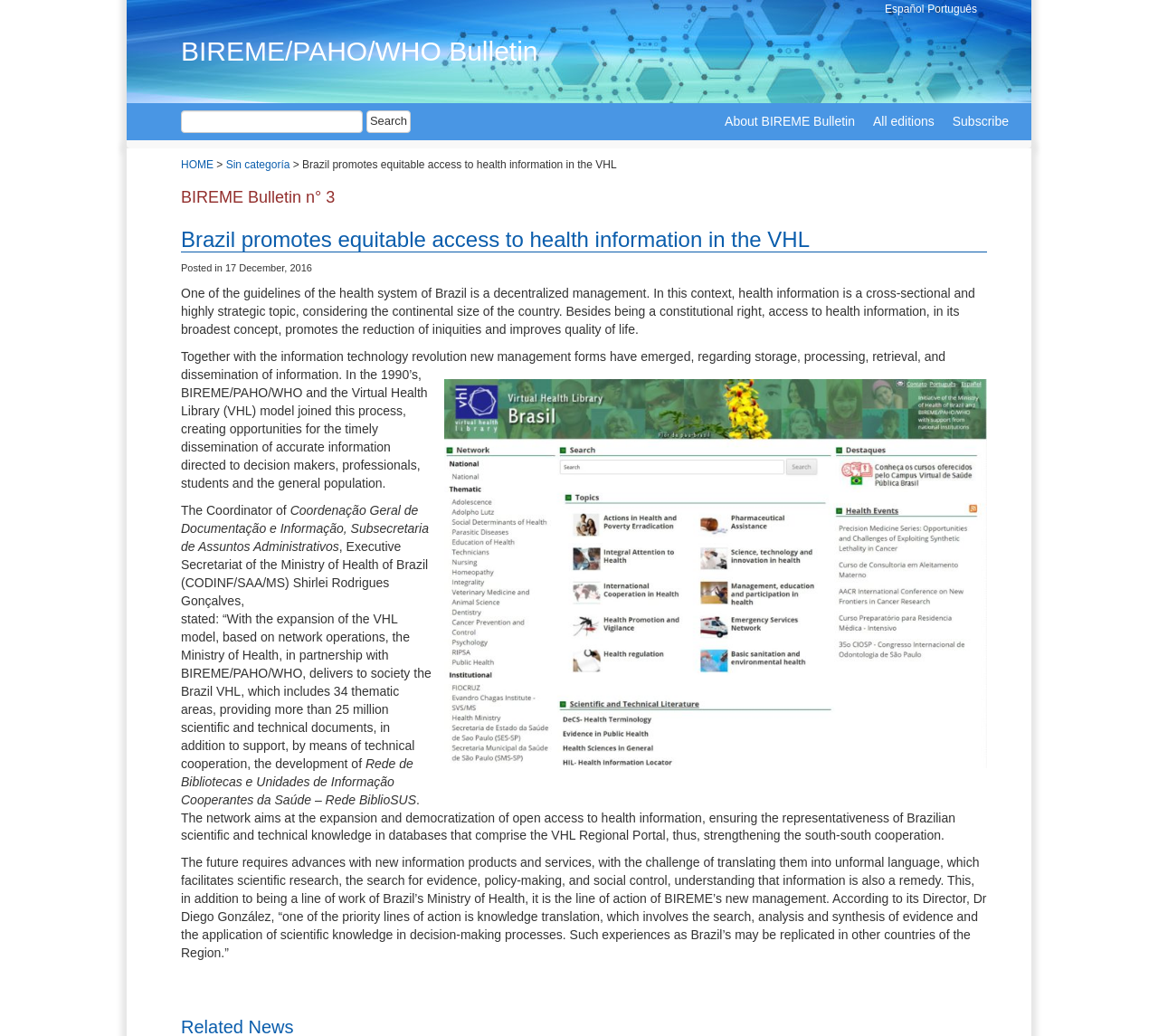What is the name of the network that aims to expand and democratize open access to health information?
Please use the image to provide an in-depth answer to the question.

I found the answer by reading the text in the StaticText element which mentions '...the Rede de Bibliotecas e Unidades de Informação Cooperantes da Saúde – Rede BiblioSUS...'.